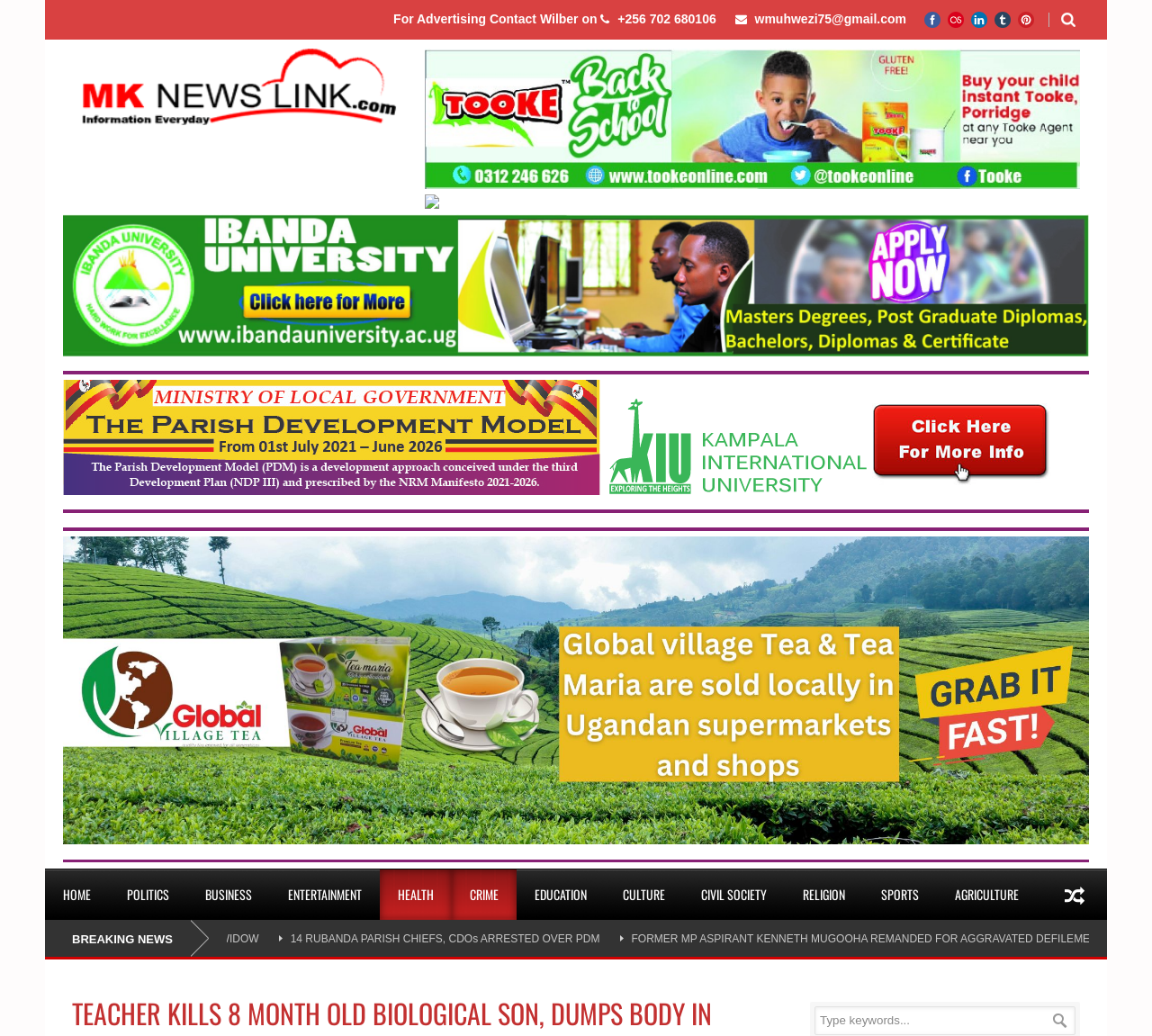Refer to the image and provide an in-depth answer to the question:
How many news articles are displayed on the webpage?

I counted the number of news articles displayed on the webpage and found that there are two articles, one with the title '14 RUBANDA PARISH CHIEFS, CDOs ARRESTED OVER PDM' and another with the title 'FORMER MP ASPIRANT KENNETH MUGOOHA REMANDED FOR AGGRAVATED DEFILEMENT'.